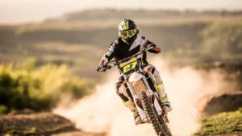Look at the image and answer the question in detail:
What is the landscape like in the background?

The background of the image features a picturesque landscape with lush greenery and rolling hills, which are bathed in warm sunlight. This serene and idyllic setting provides a striking contrast to the high-energy action of the dirt bike rider in the foreground.